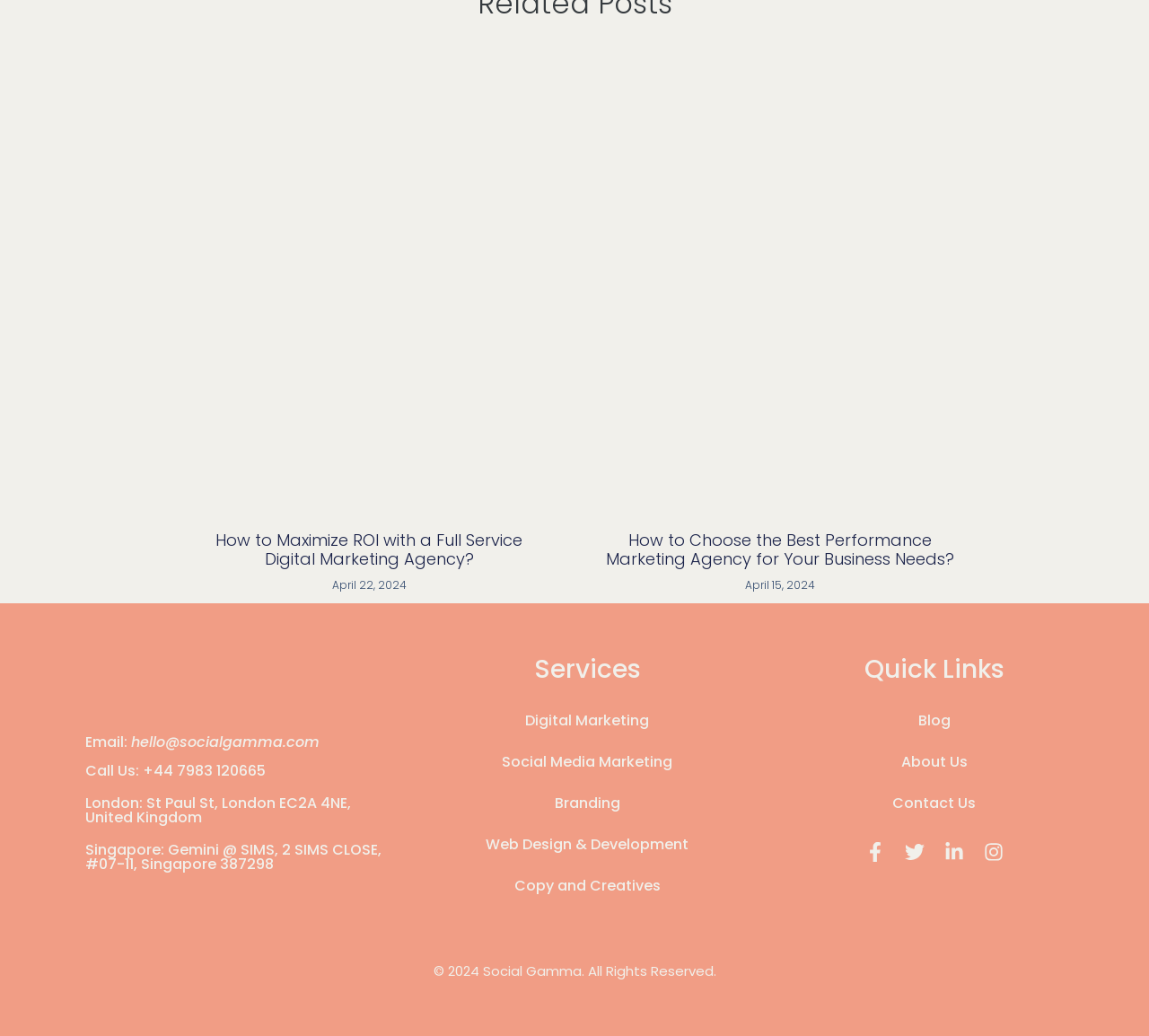How many social media links are there at the bottom of the page?
Offer a detailed and exhaustive answer to the question.

I counted the social media links at the bottom of the page, which are Facebook, Twitter, Linkedin, and Instagram, and found that there are 4 links in total.